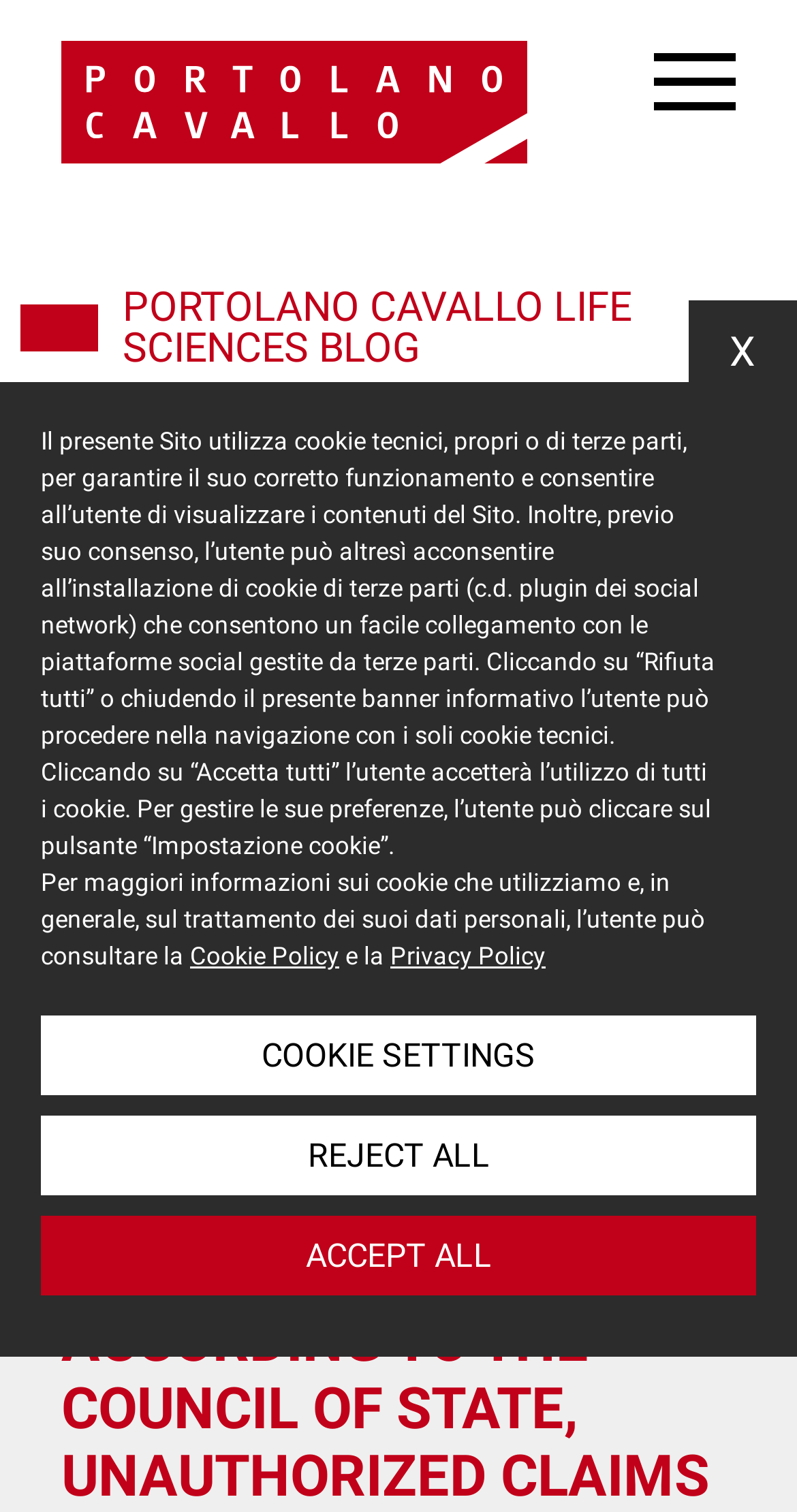Locate the bounding box of the user interface element based on this description: "title="Share on WhatsApp"".

[0.323, 0.426, 0.405, 0.469]